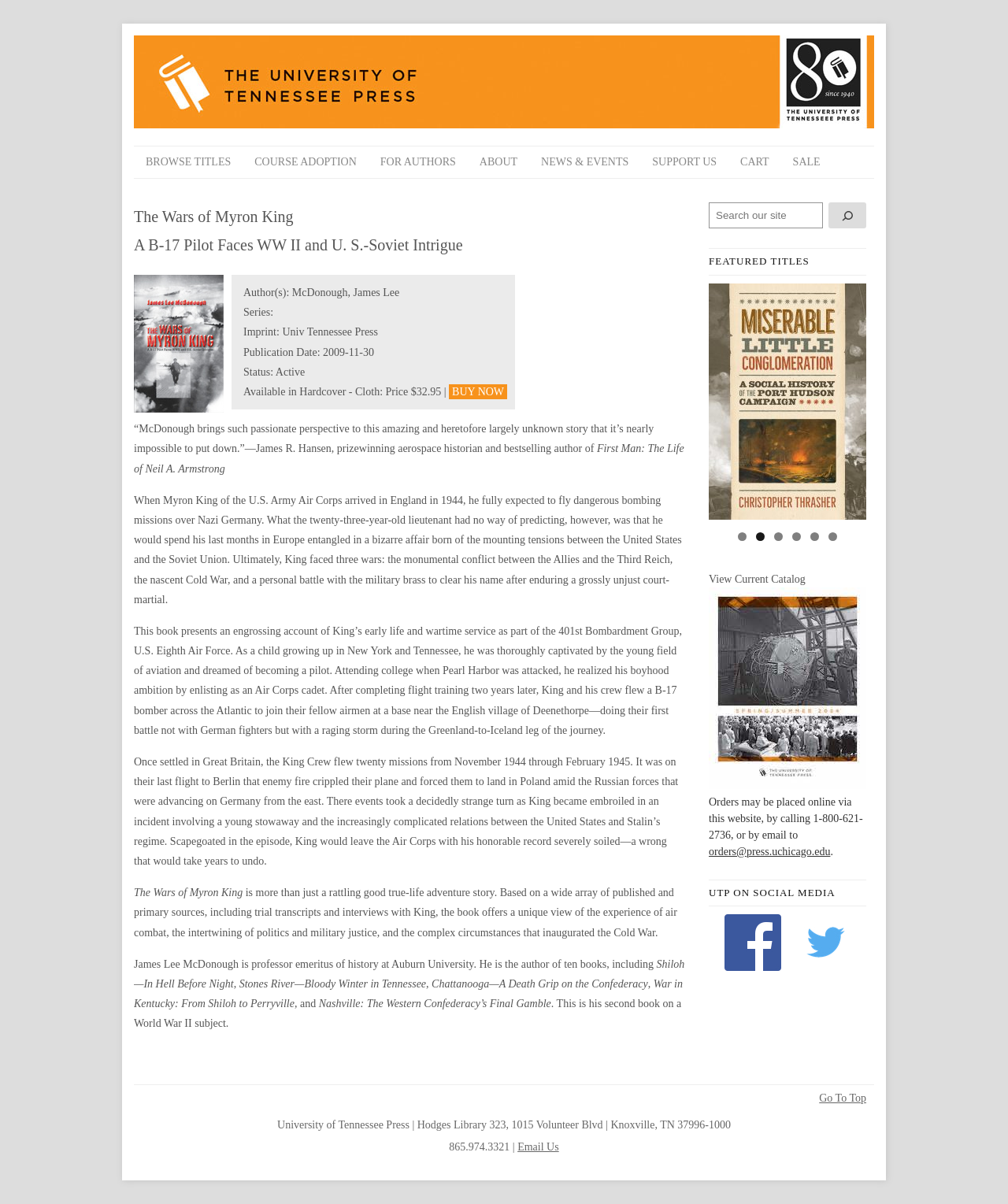Please identify the bounding box coordinates of where to click in order to follow the instruction: "Click the 'BUY NOW' button".

[0.445, 0.319, 0.503, 0.332]